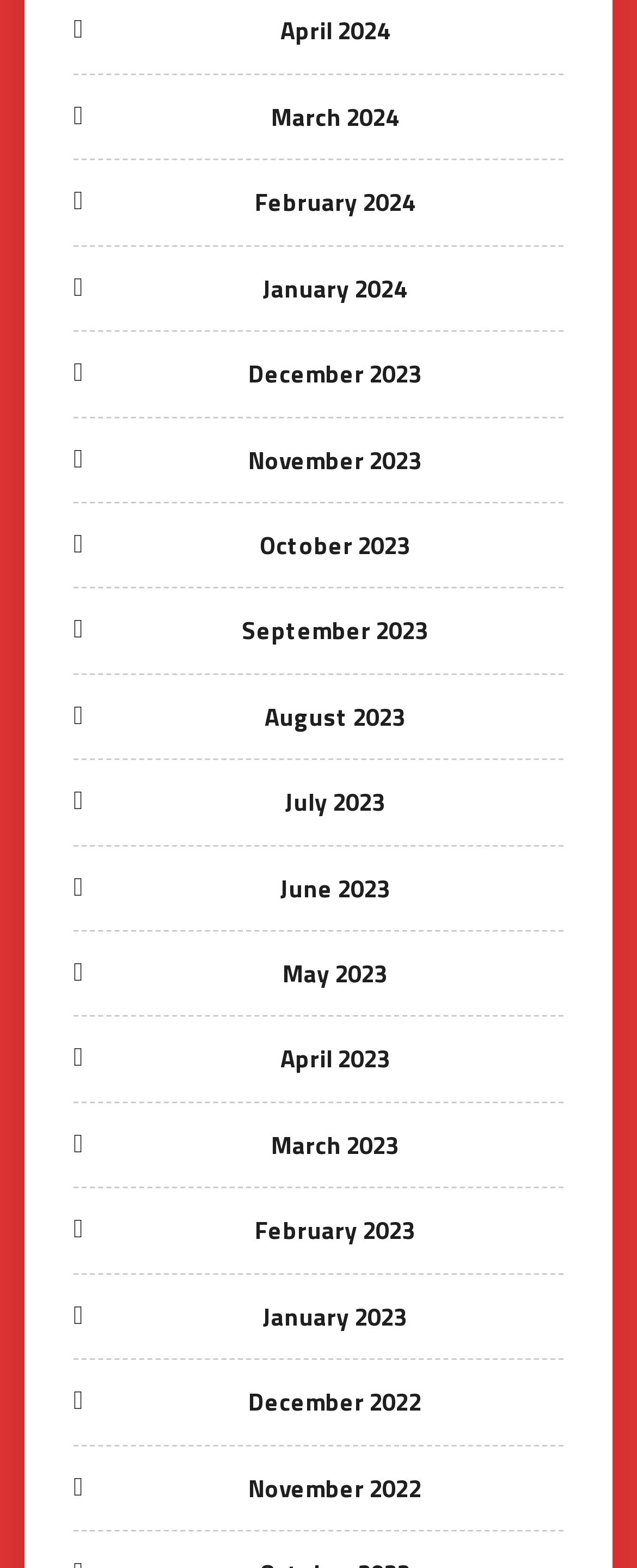Identify the bounding box coordinates for the region of the element that should be clicked to carry out the instruction: "Check December 2022". The bounding box coordinates should be four float numbers between 0 and 1, i.e., [left, top, right, bottom].

[0.39, 0.882, 0.662, 0.906]